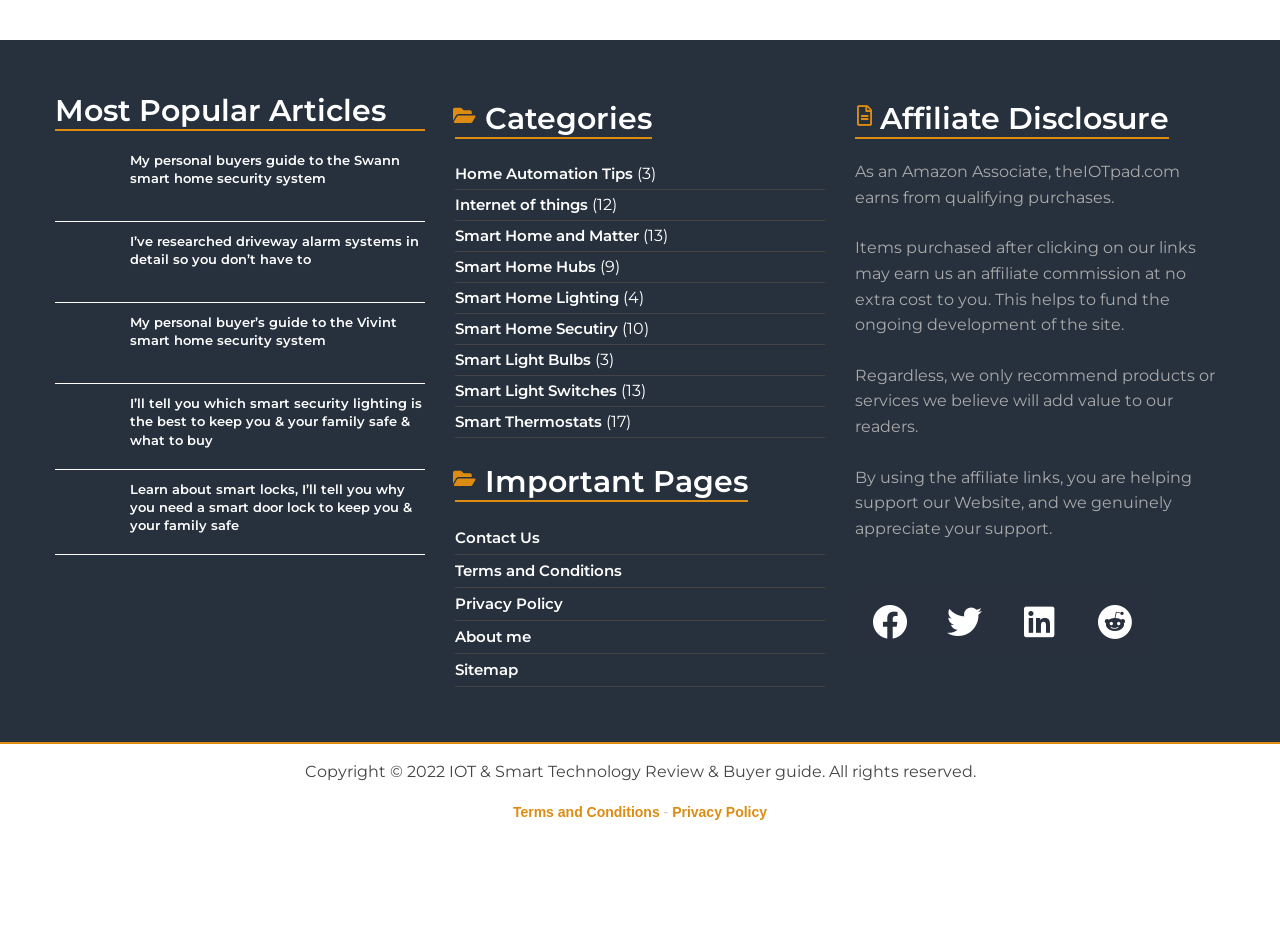What is the purpose of the images on the webpage?
Using the visual information, answer the question in a single word or phrase.

Illustrate articles